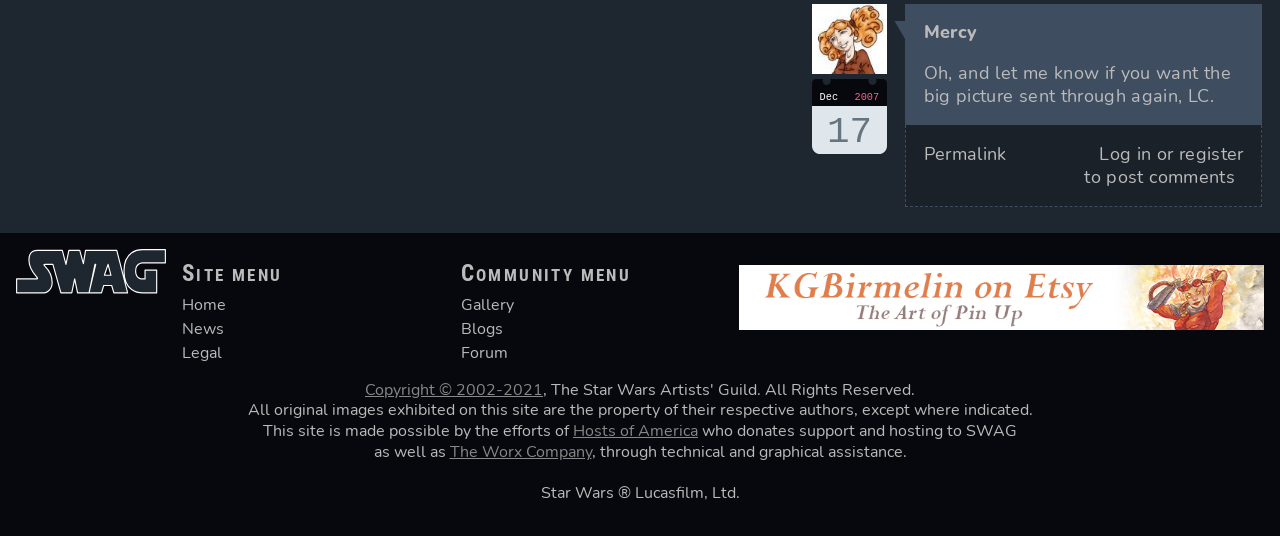Determine the bounding box coordinates of the region to click in order to accomplish the following instruction: "Click the 'register' link". Provide the coordinates as four float numbers between 0 and 1, specifically [left, top, right, bottom].

[0.921, 0.264, 0.972, 0.309]